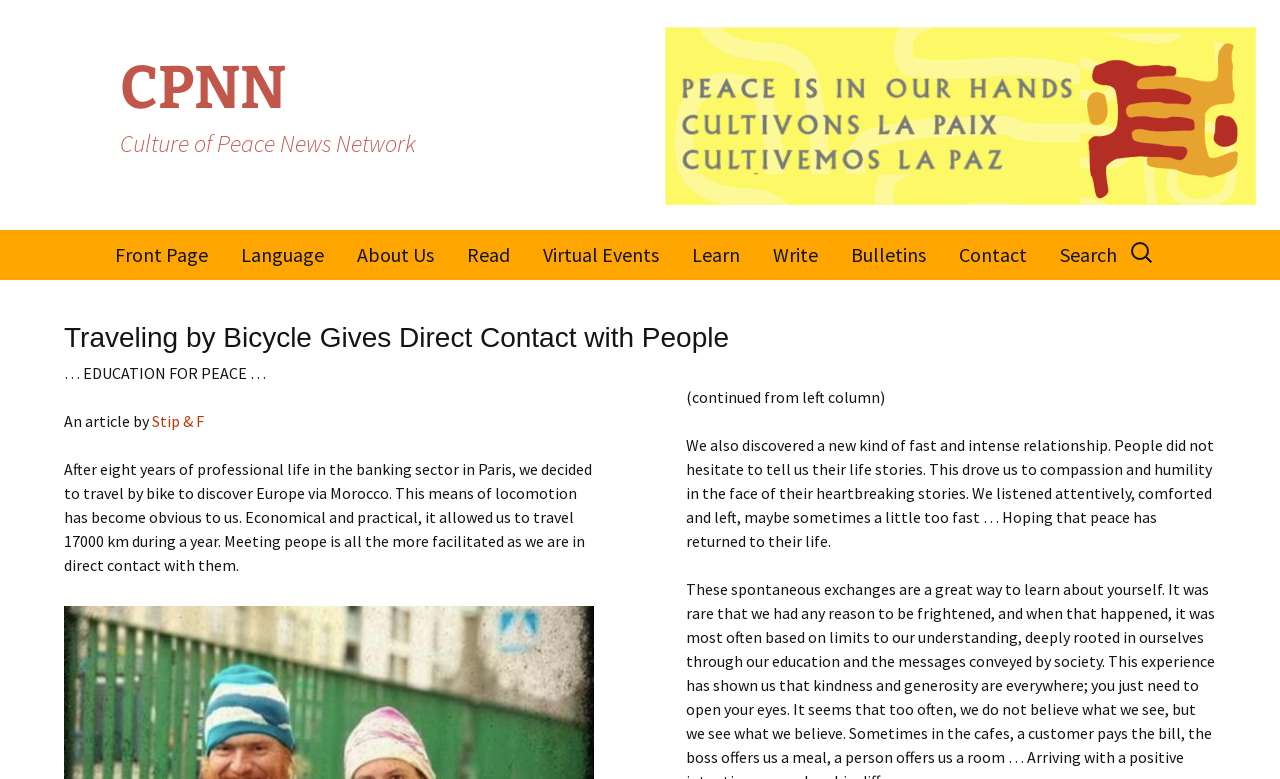Respond to the question below with a concise word or phrase:
How many language options are available?

2